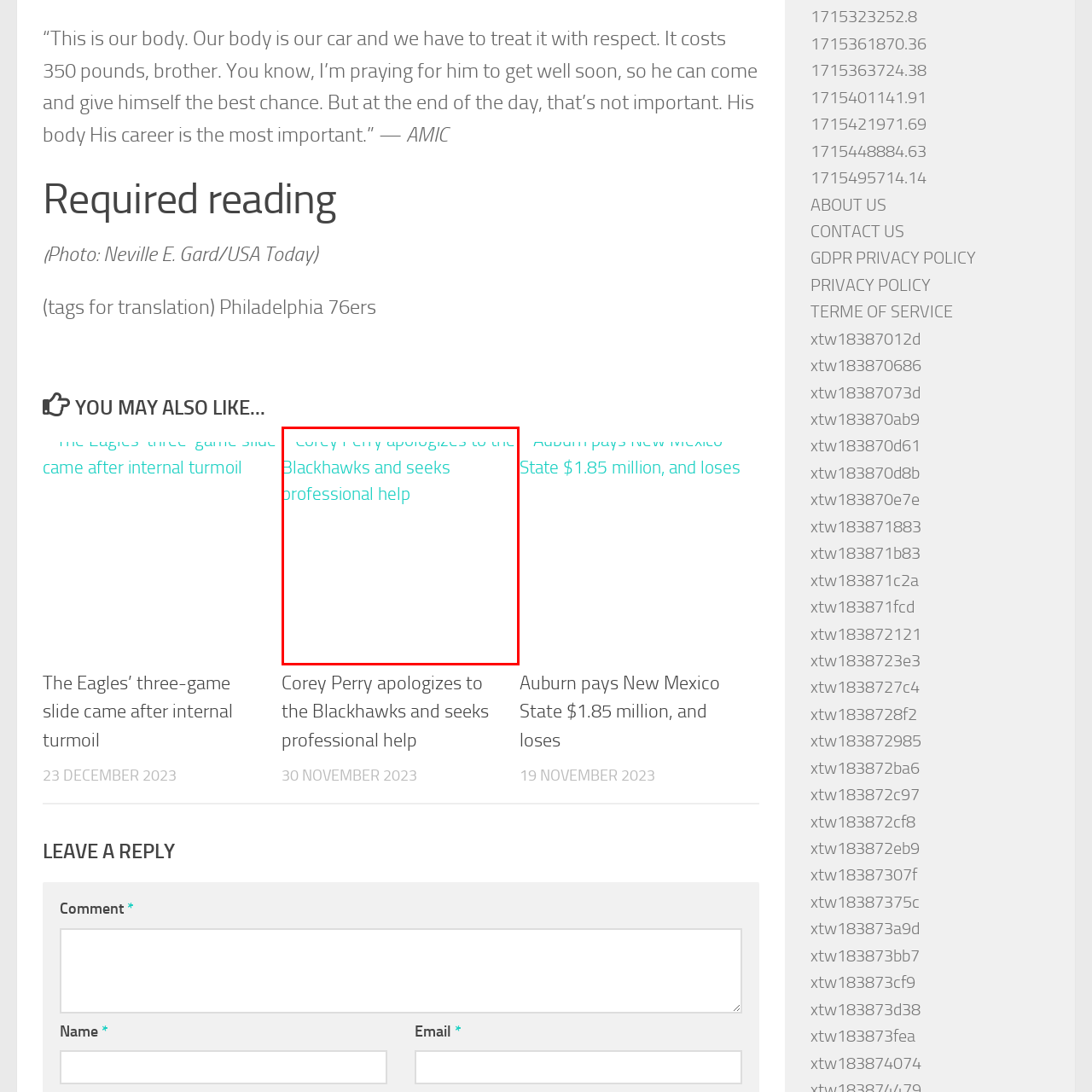What is the topic of the article?
Observe the image within the red bounding box and formulate a detailed response using the visual elements present.

The article appears to discuss the circumstances surrounding Corey Perry's recent apology to the Blackhawks, emphasizing his intention to pursue professional assistance, which suggests that the topic of the article is Corey Perry's apology.